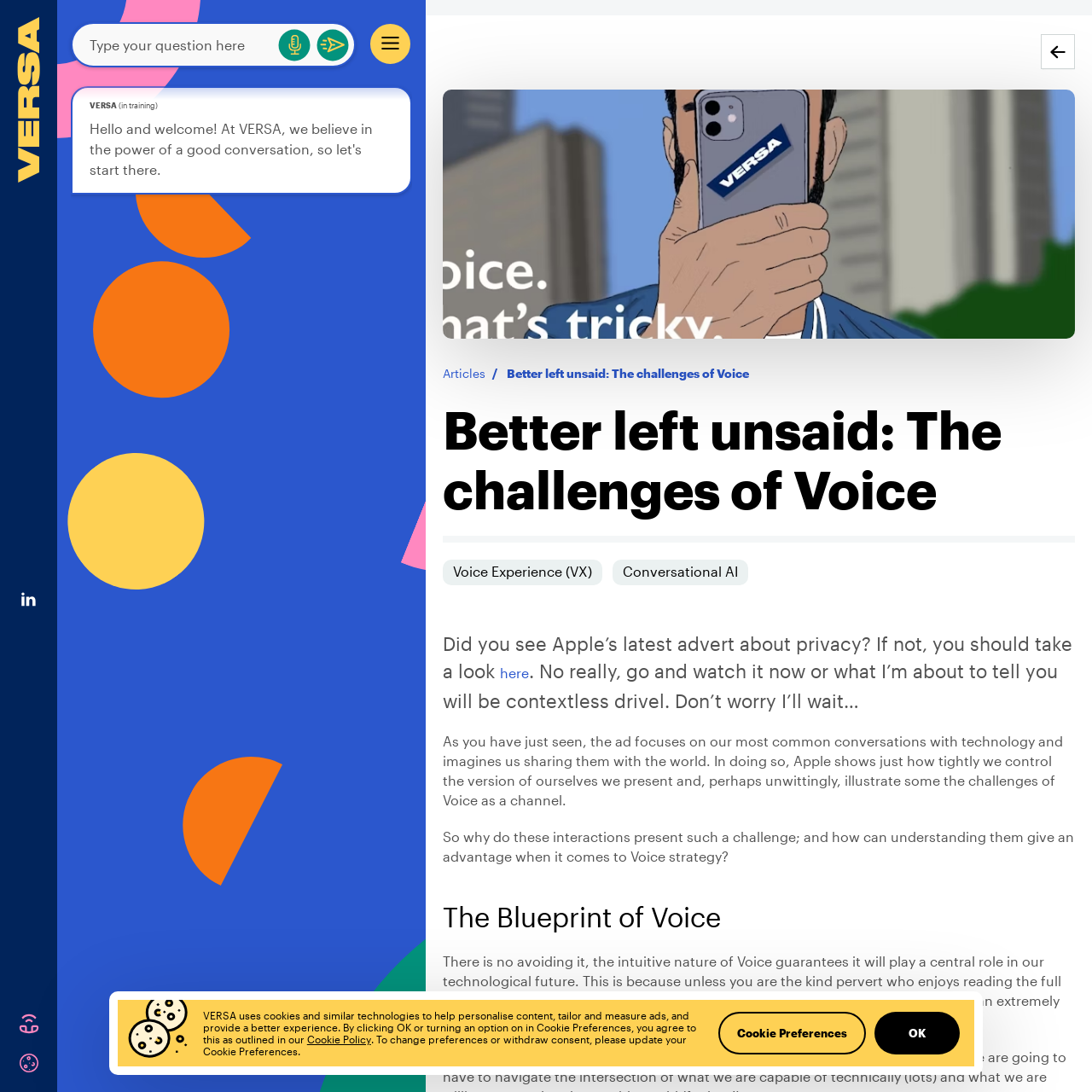Pinpoint the bounding box coordinates of the clickable element to carry out the following instruction: "Click the link to read Apple’s latest advert."

[0.458, 0.609, 0.484, 0.624]